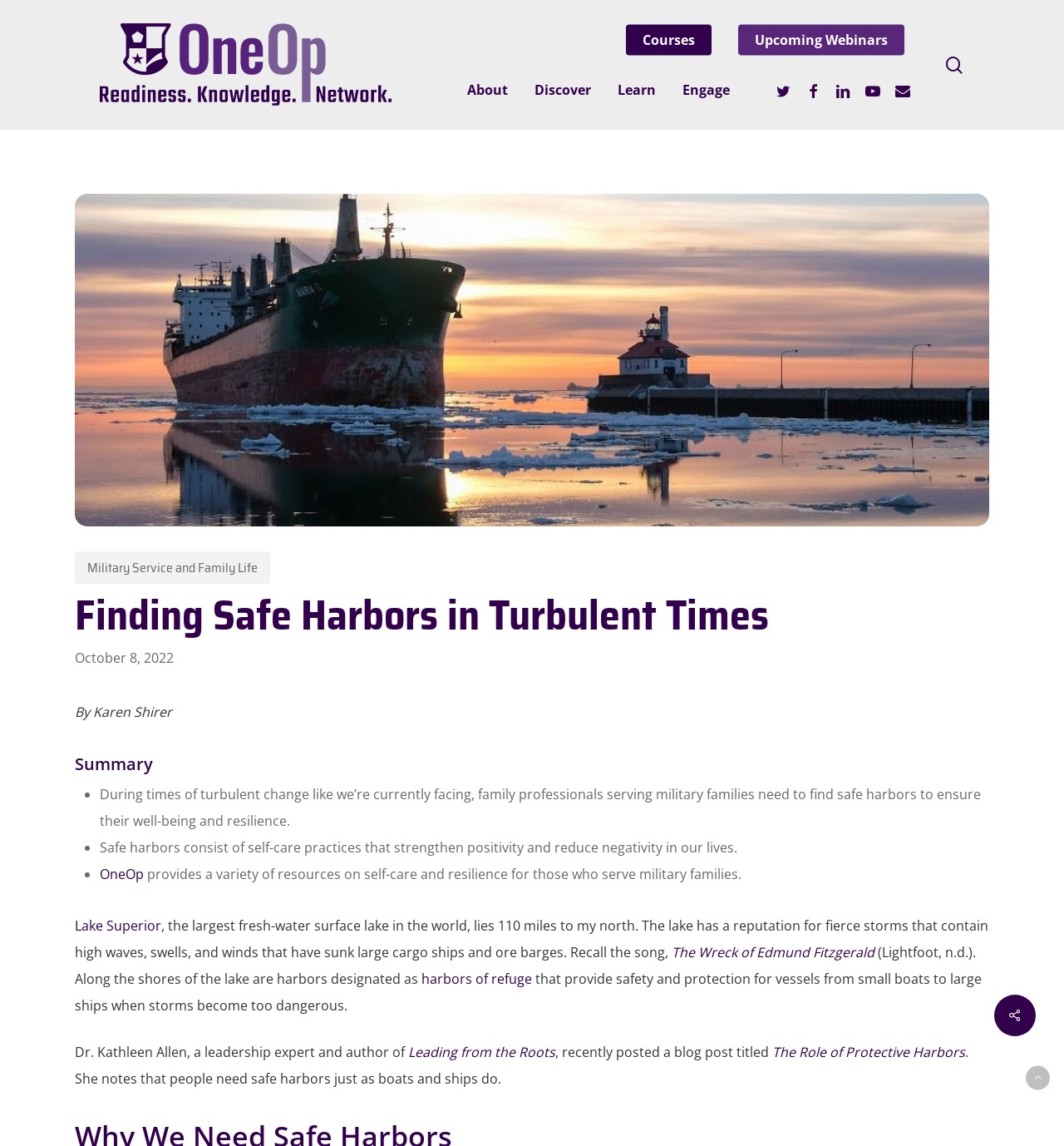Identify the bounding box coordinates of the region that needs to be clicked to carry out this instruction: "Visit the OneOp homepage". Provide these coordinates as four float numbers ranging from 0 to 1, i.e., [left, top, right, bottom].

[0.094, 0.02, 0.371, 0.093]